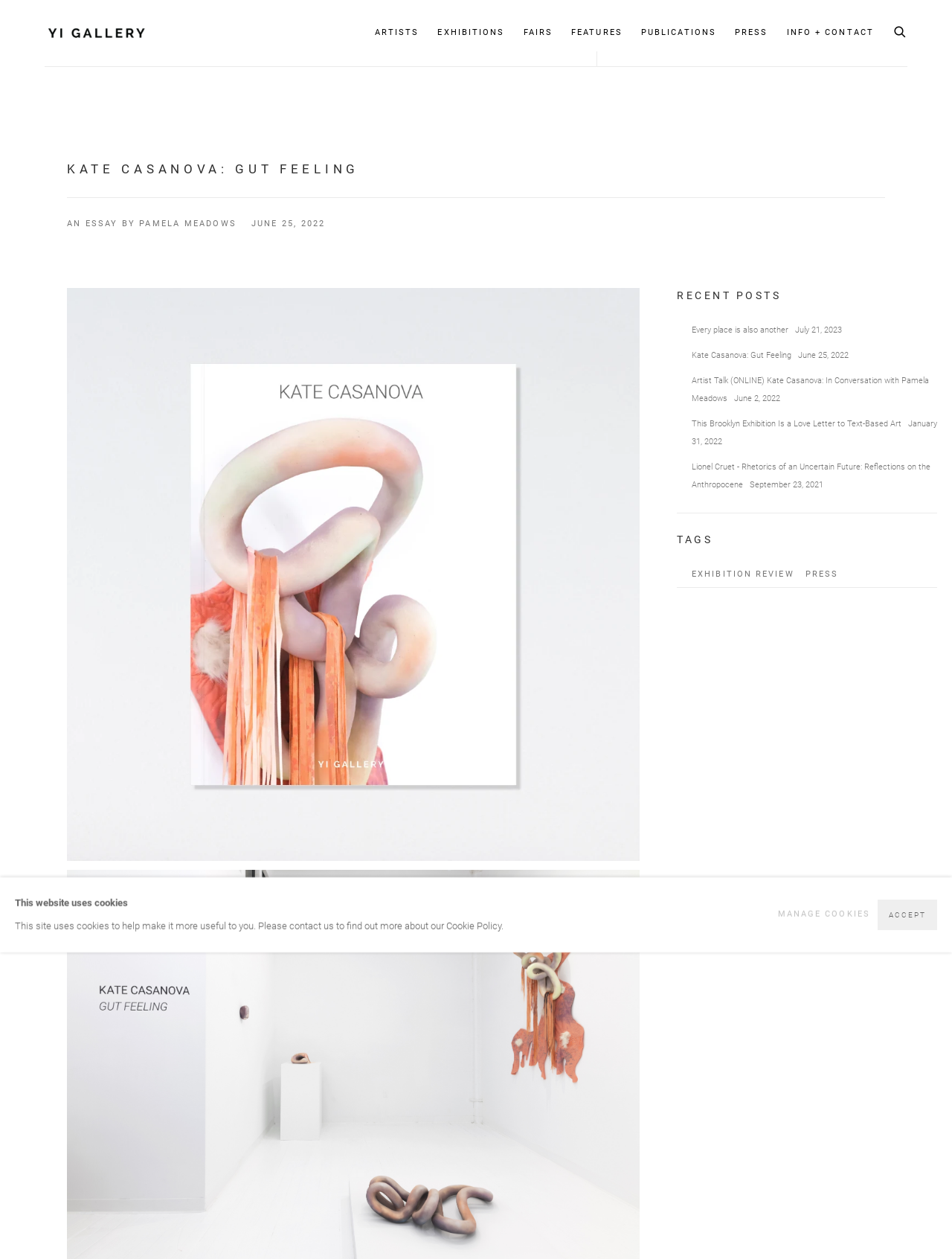Given the description of a UI element: "alt="Kate Casanova: Gut Feeling"", identify the bounding box coordinates of the matching element in the webpage screenshot.

[0.07, 0.229, 0.672, 0.691]